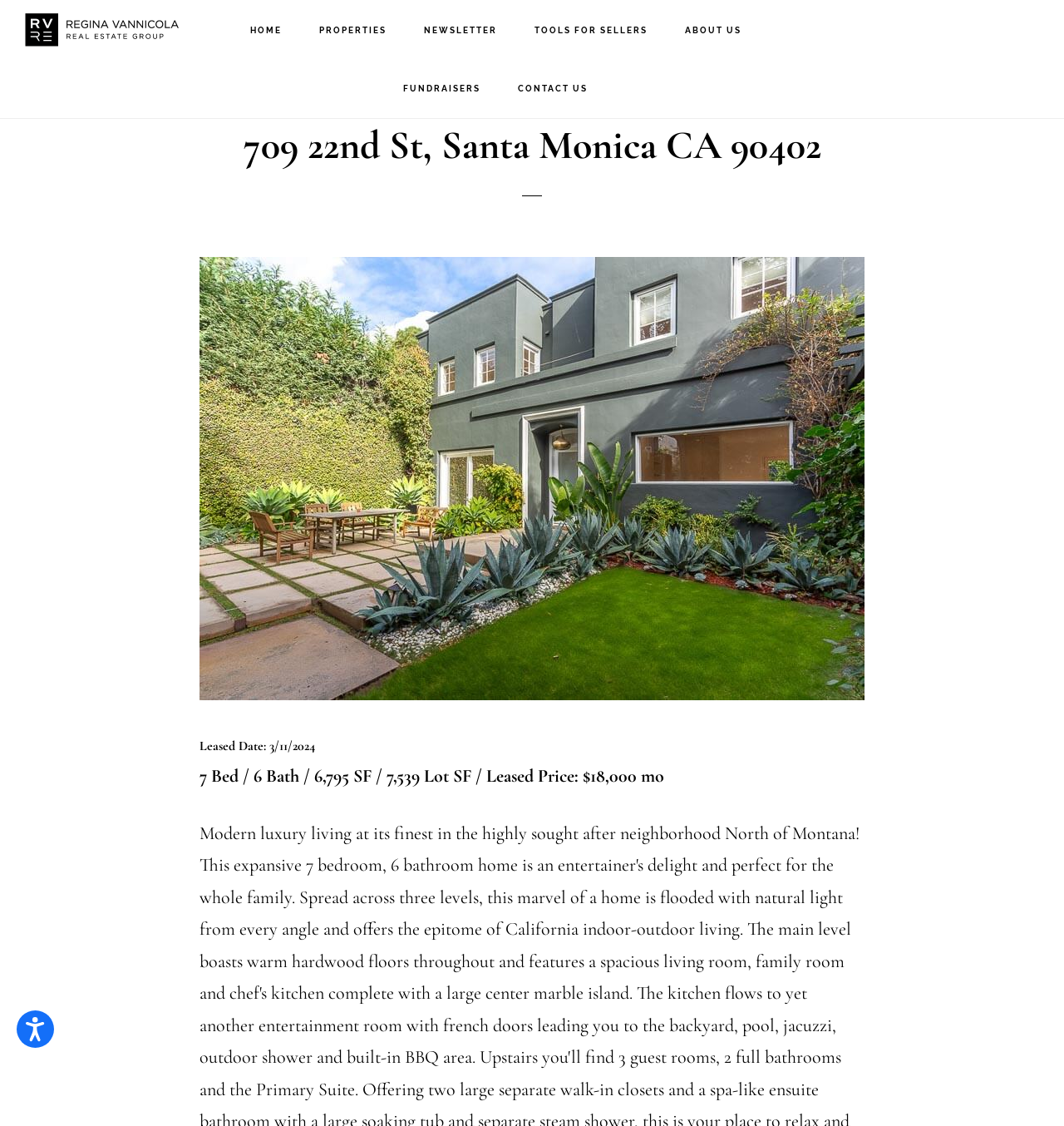What is the leased date of the property?
Answer the question based on the image using a single word or a brief phrase.

3/11/2024